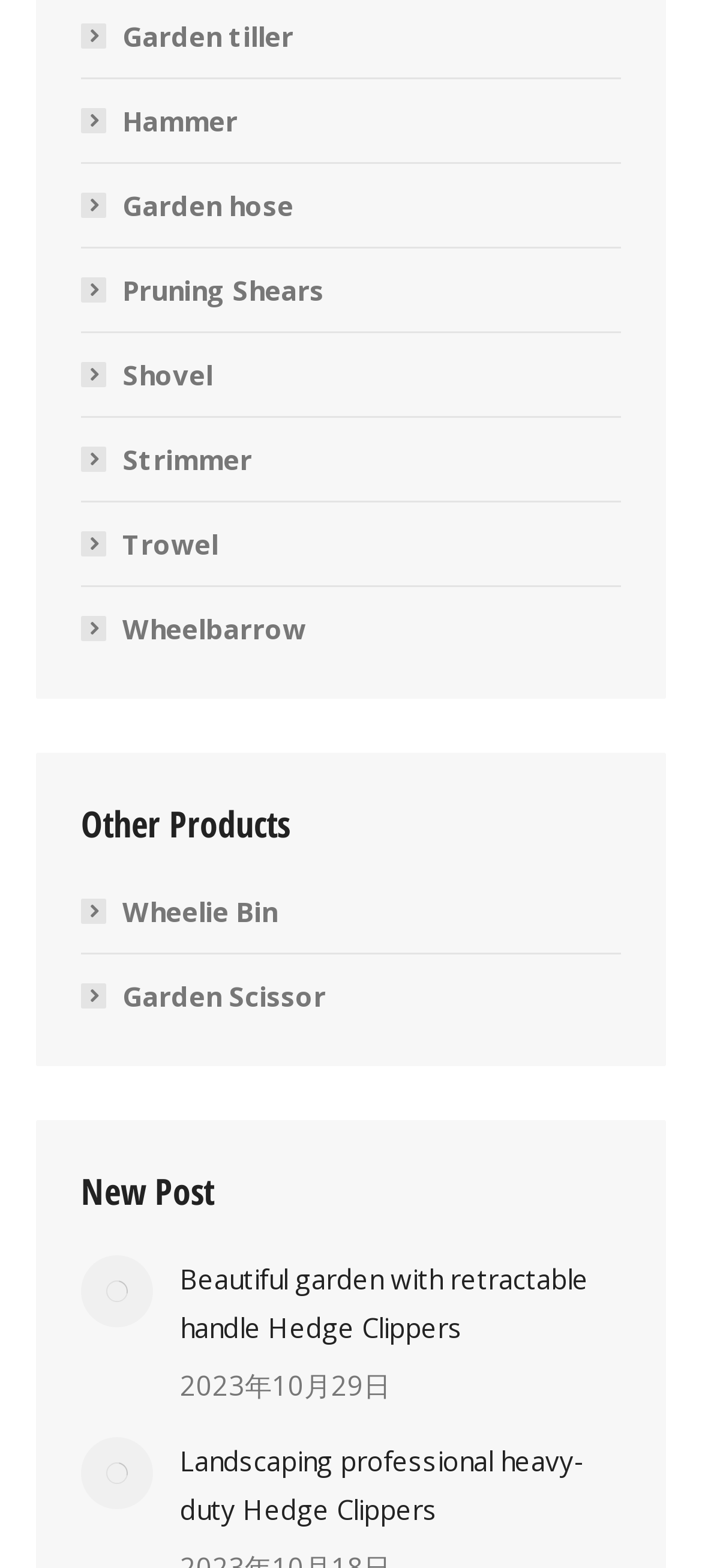How many links are there in the 'Other Products' section?
Answer the question with just one word or phrase using the image.

9